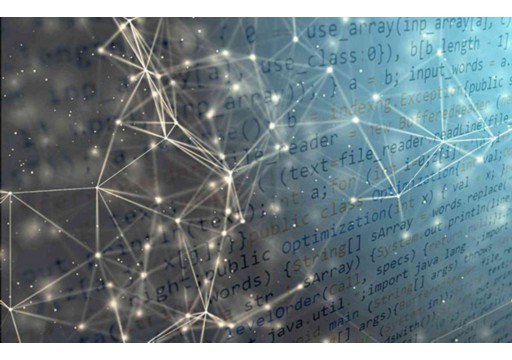Use the information in the screenshot to answer the question comprehensively: What does the intricate web-like structure symbolize?

The intricate web-like structure in the image symbolizes the complex relationships and data exchange inherent in technology, especially within the fields of blockchain and cryptocurrency.